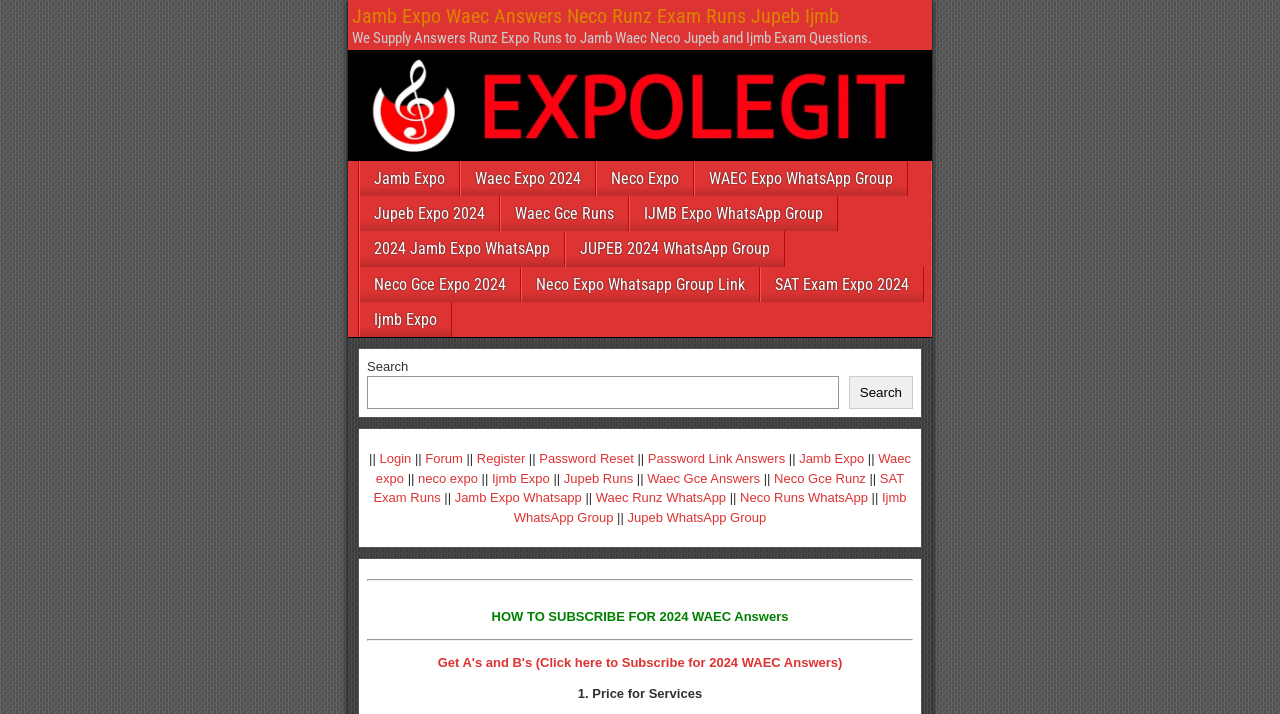What is the purpose of the search bar on this website?
Look at the image and respond to the question as thoroughly as possible.

The search bar is likely intended for users to search for specific exam questions or answers on the website. Users can enter keywords or phrases to find relevant exam materials.